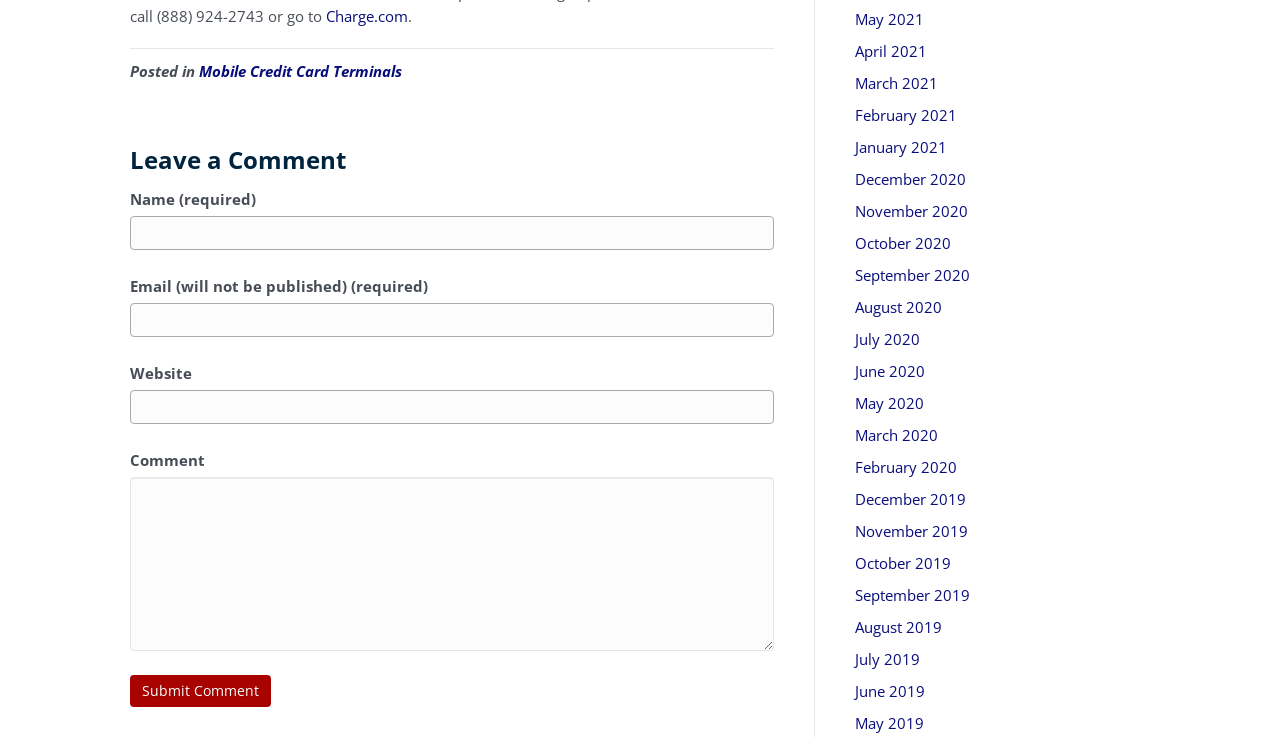Use a single word or phrase to respond to the question:
What is the purpose of the text box below 'Name (required)'?

Enter name